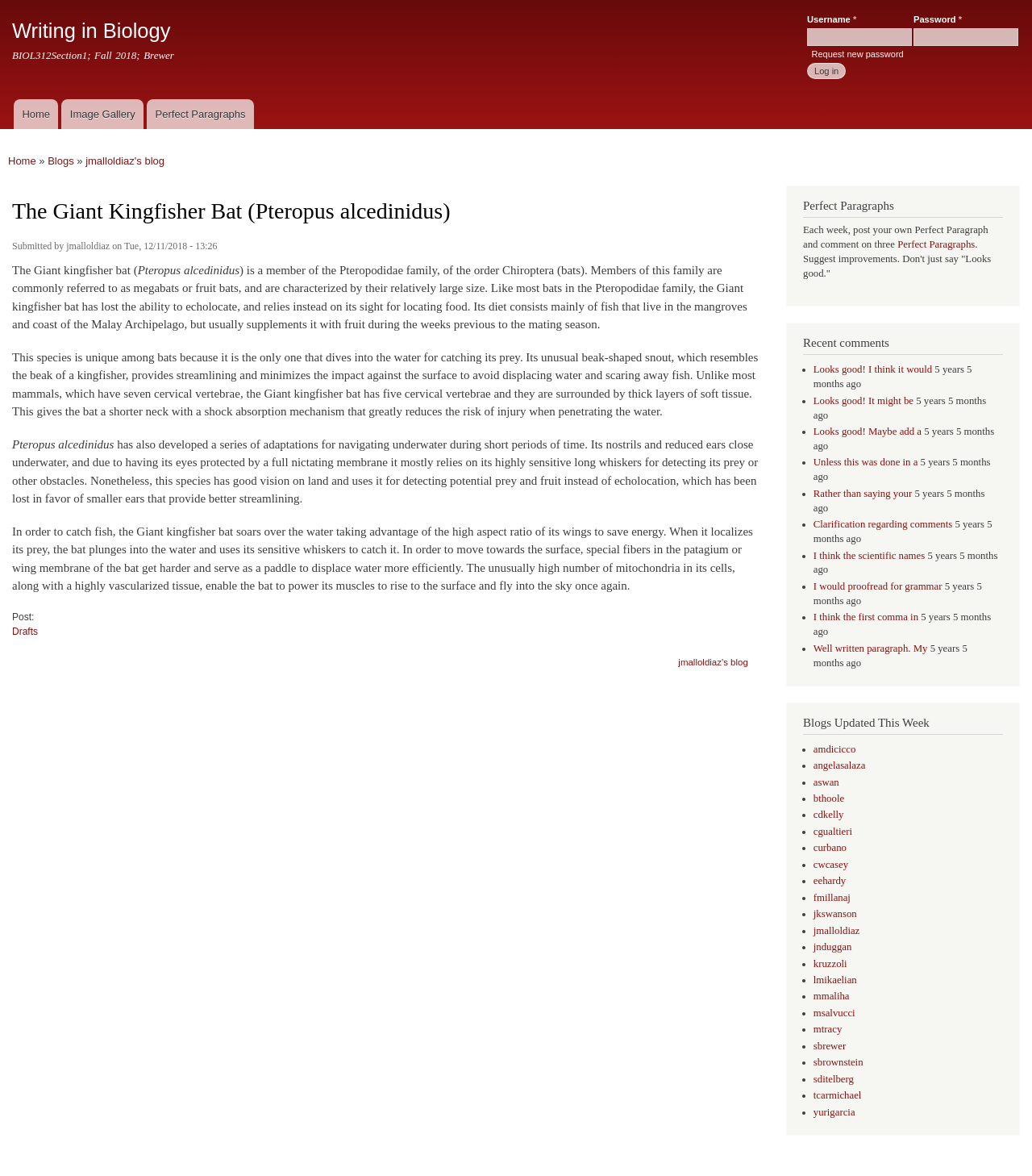What is the main food source of the Giant Kingfisher Bat?
Using the visual information, reply with a single word or short phrase.

Fish